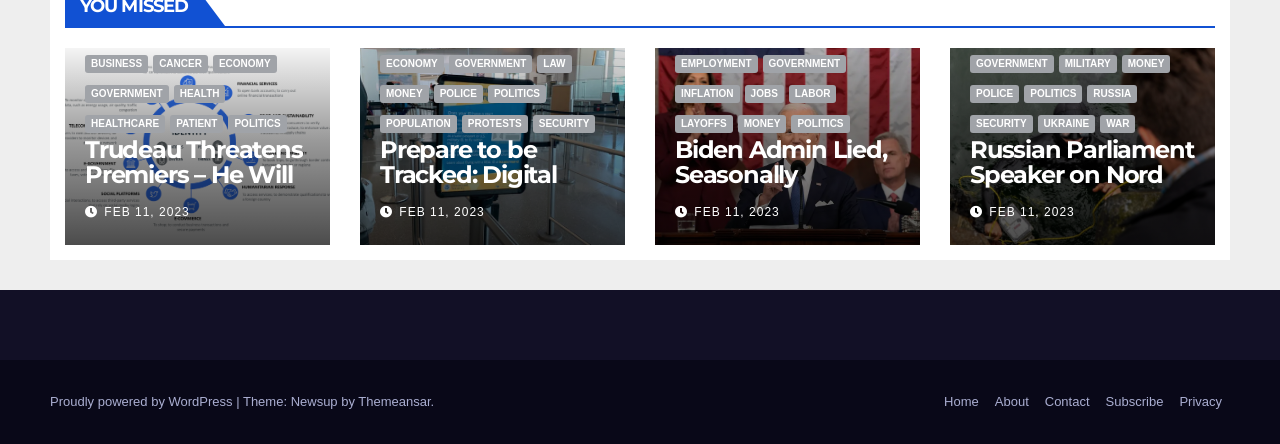Refer to the screenshot and answer the following question in detail:
How many news categories are available?

I counted the number of links in the top section of the webpage, which are categorized by topic, and found 18 different categories.